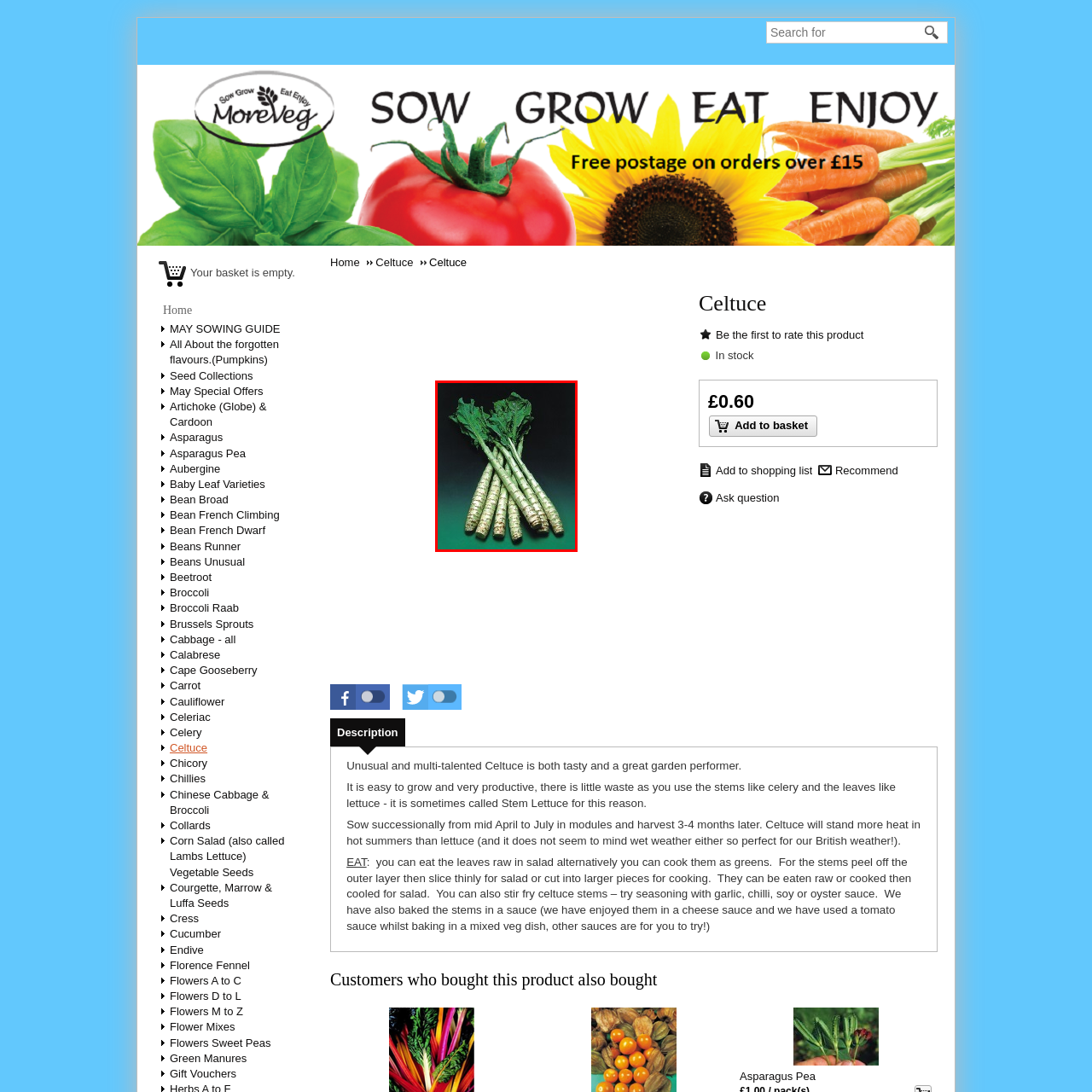What is the texture of celtuce?
Analyze the highlighted section in the red bounding box of the image and respond to the question with a detailed explanation.

According to the caption, celtuce is 'prized for its crunchy texture', suggesting that it has a crunchy texture.